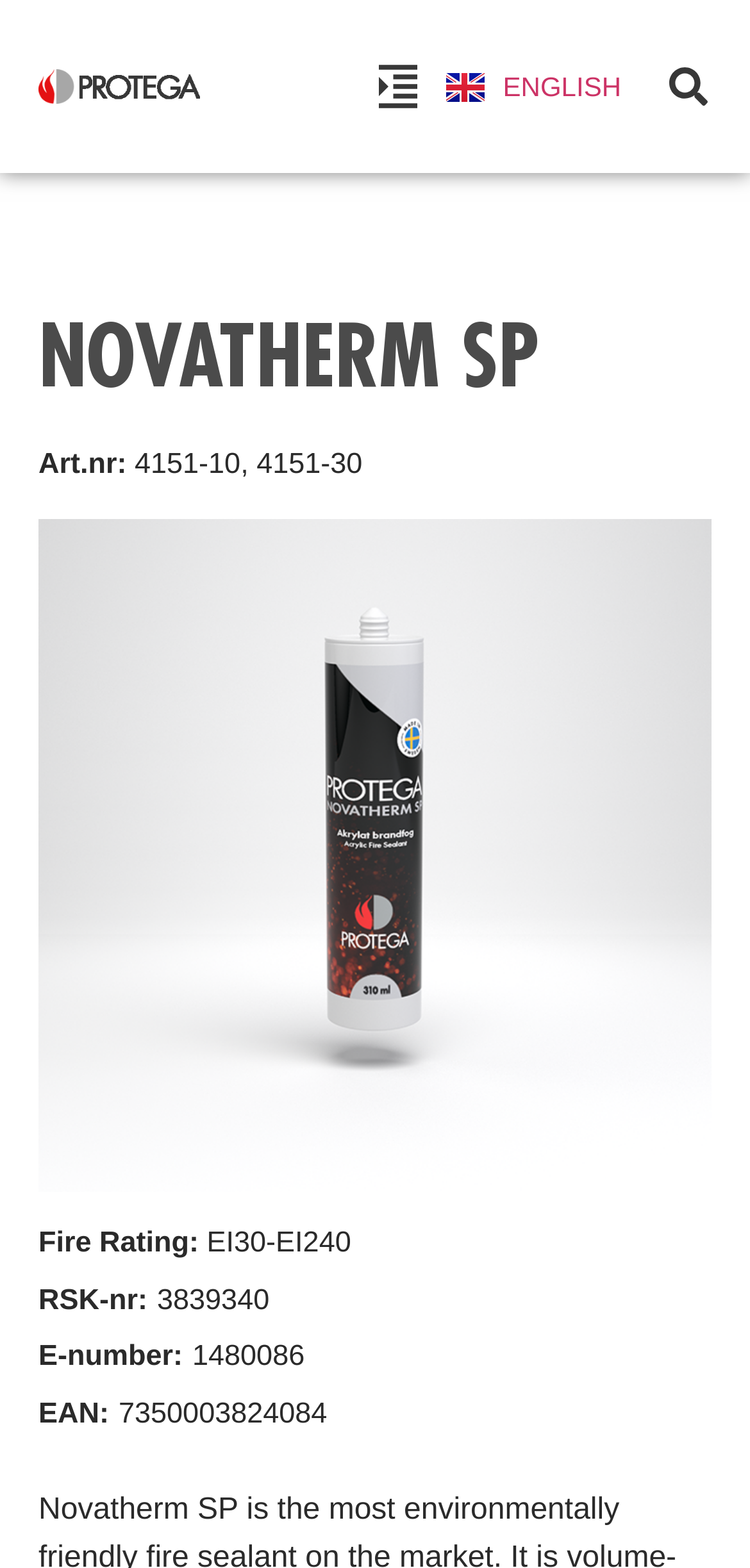Please respond to the question with a concise word or phrase:
How many article numbers are listed for Novatherm SP?

2